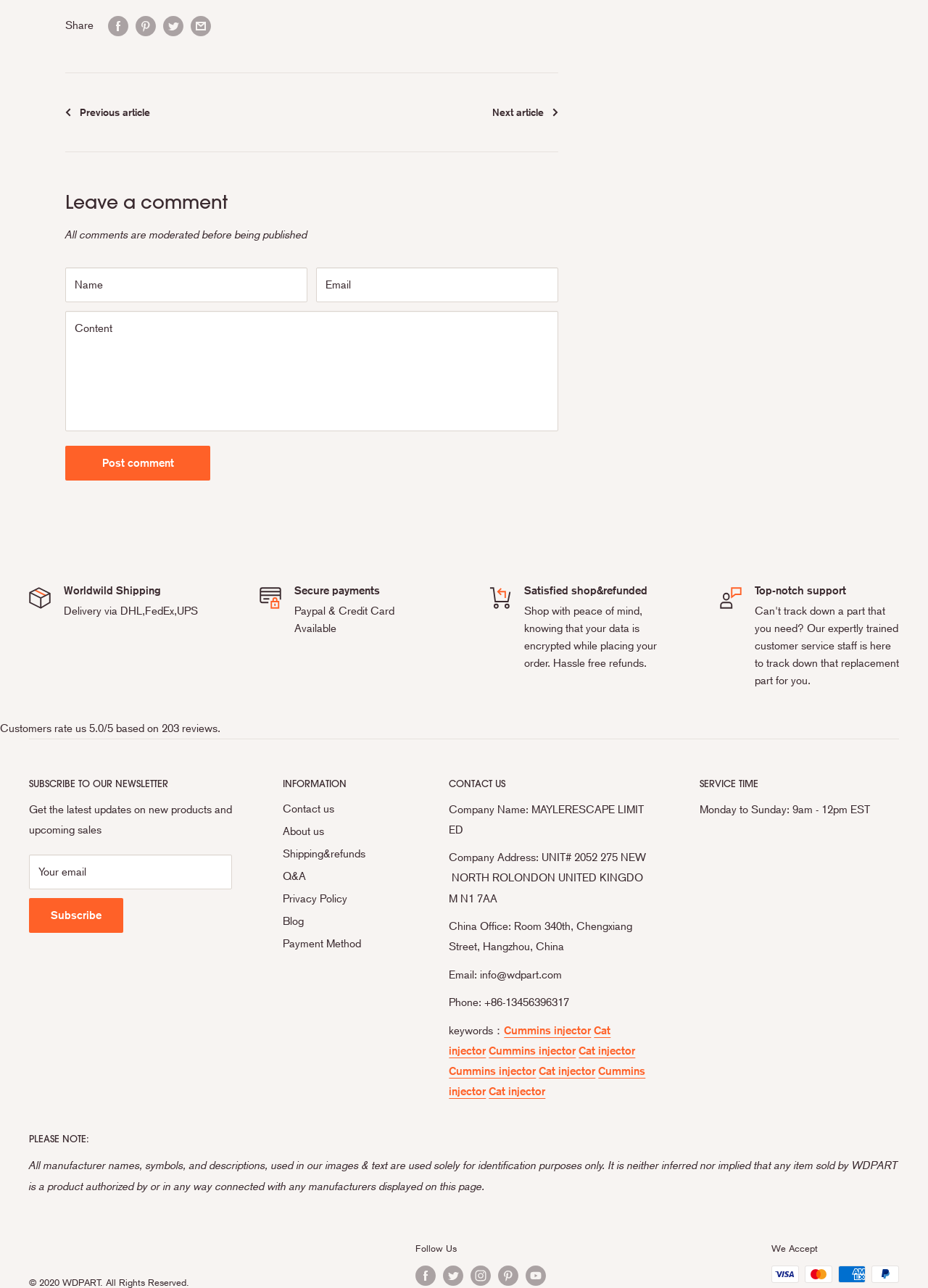Respond to the following question using a concise word or phrase: 
What are the available payment methods?

Visa, Mastercard, American Express, PayPal